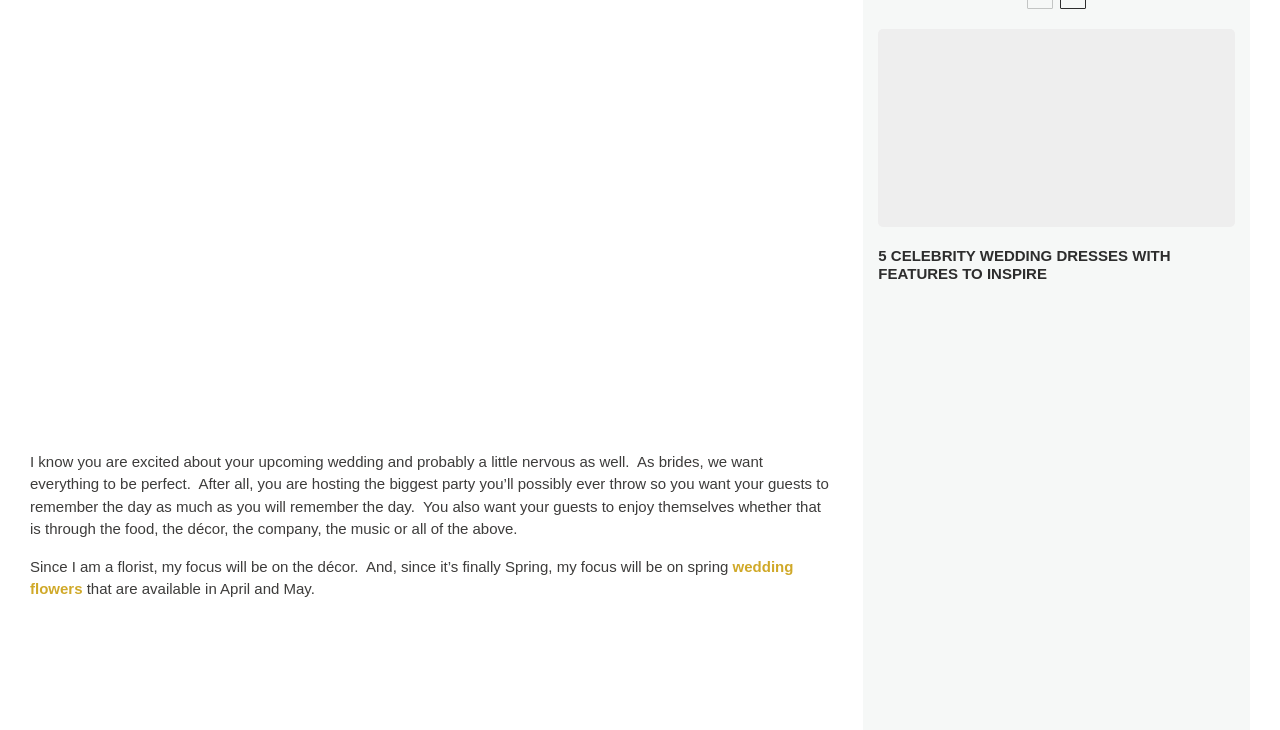Give a concise answer using one word or a phrase to the following question:
What is the focus of the author as a florist?

décor